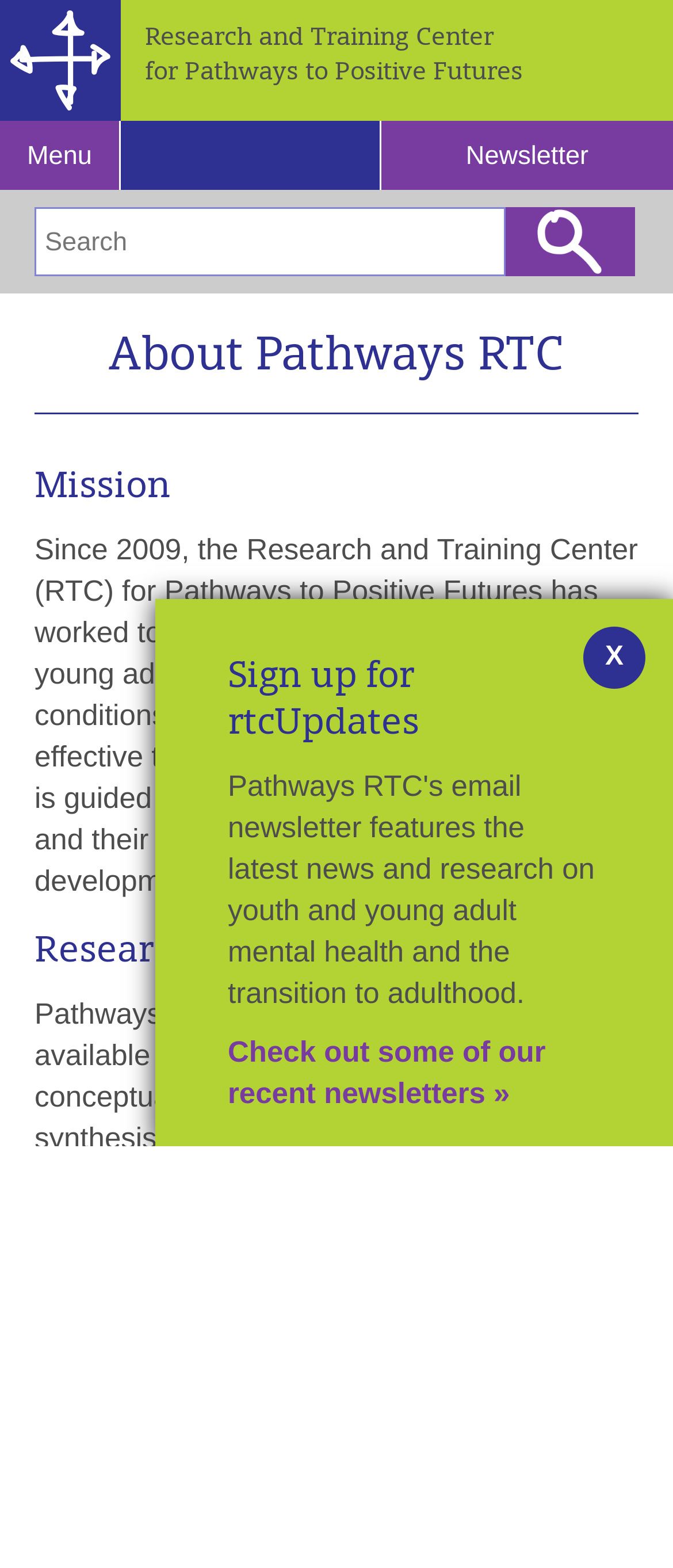What is the name of the research center?
Please respond to the question thoroughly and include all relevant details.

I found the answer by looking at the top of the webpage, where the logo is located, and reading the text 'Research and Training Center for Pathways to Positive Futures'.